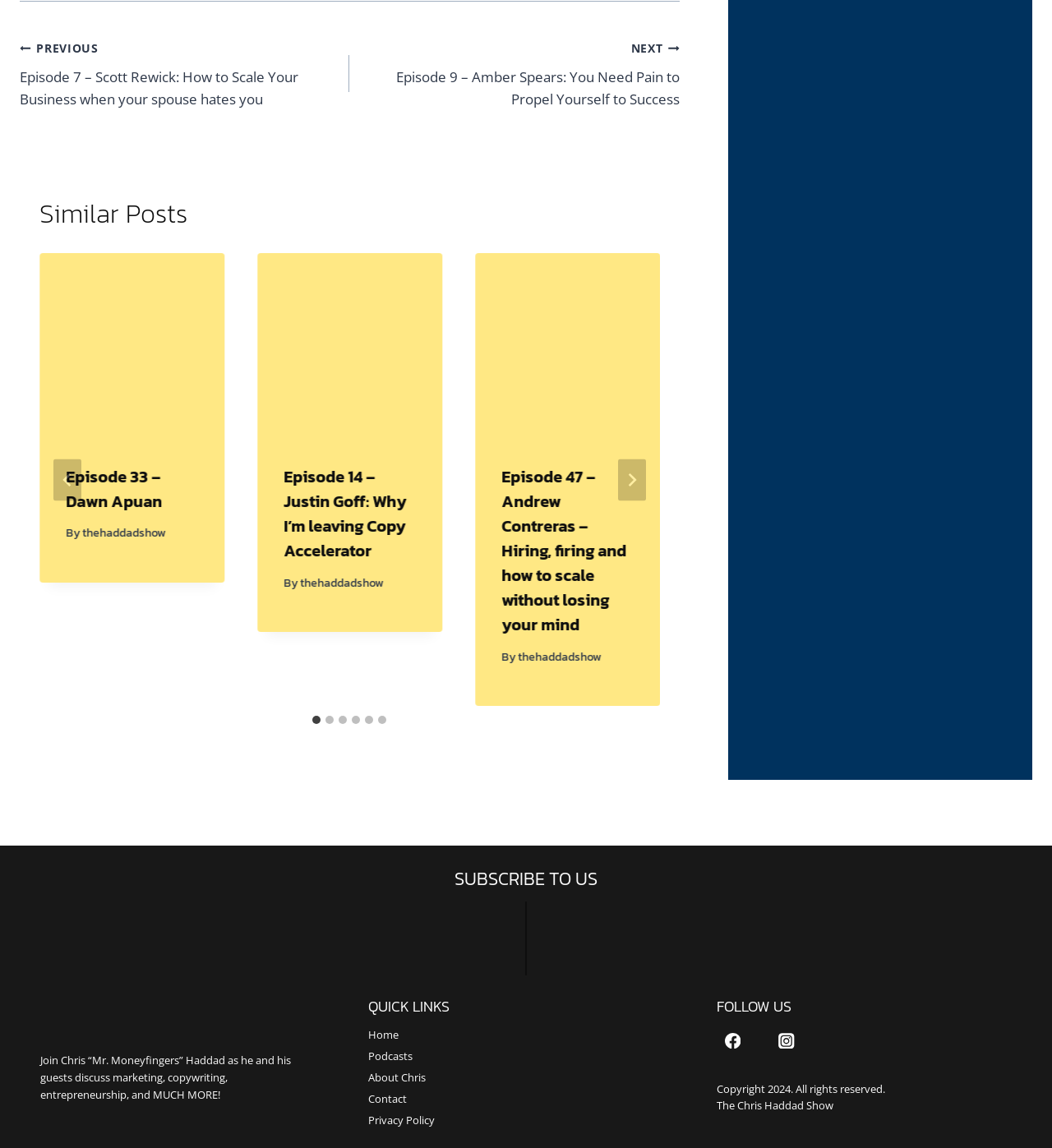Using the element description: "aria-label="Go to last slide"", determine the bounding box coordinates. The coordinates should be in the format [left, top, right, bottom], with values between 0 and 1.

[0.051, 0.4, 0.077, 0.436]